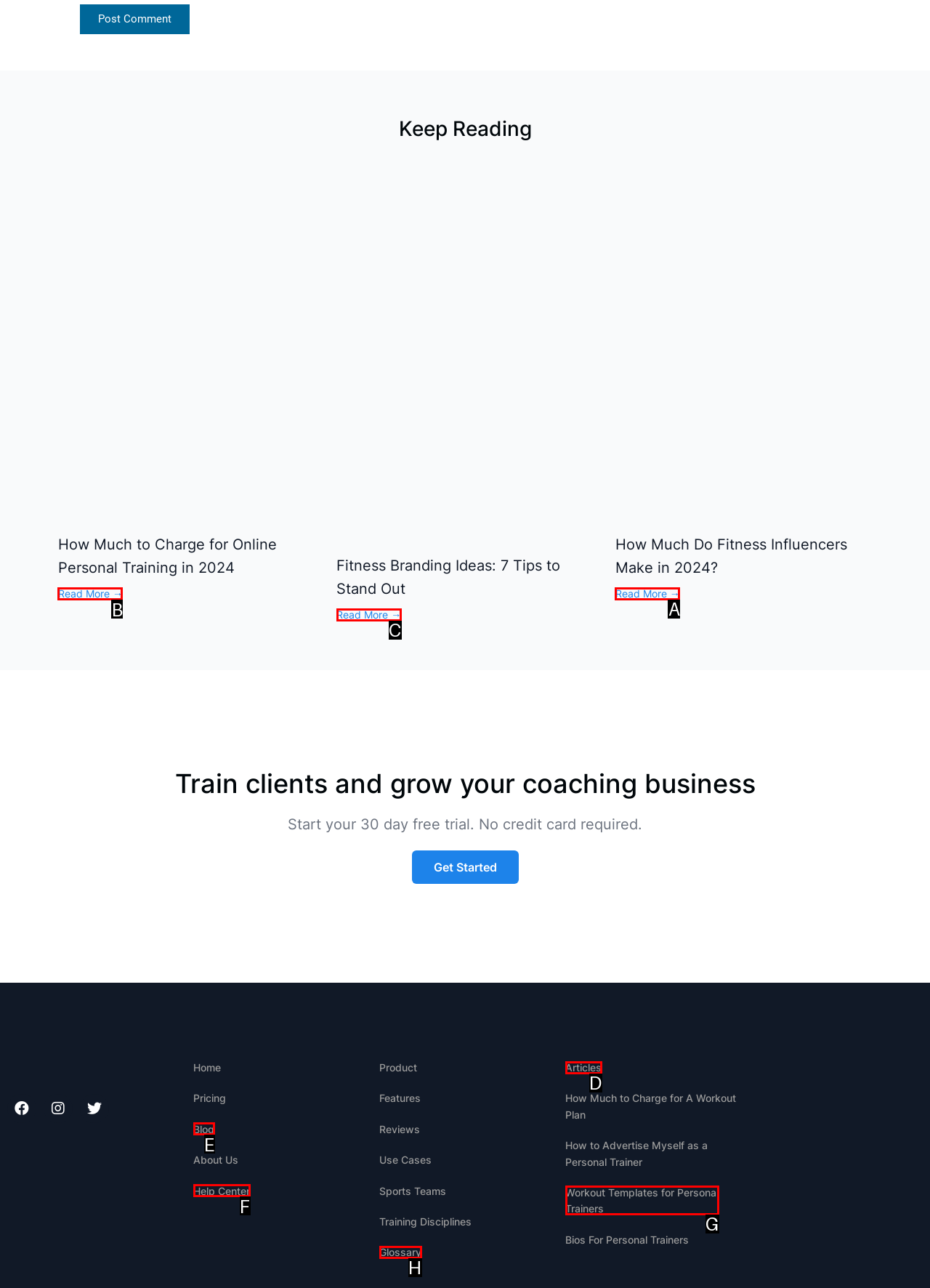Determine which UI element you should click to perform the task: Read more about 'How Much to Charge for Online Personal Training in 2024'
Provide the letter of the correct option from the given choices directly.

B